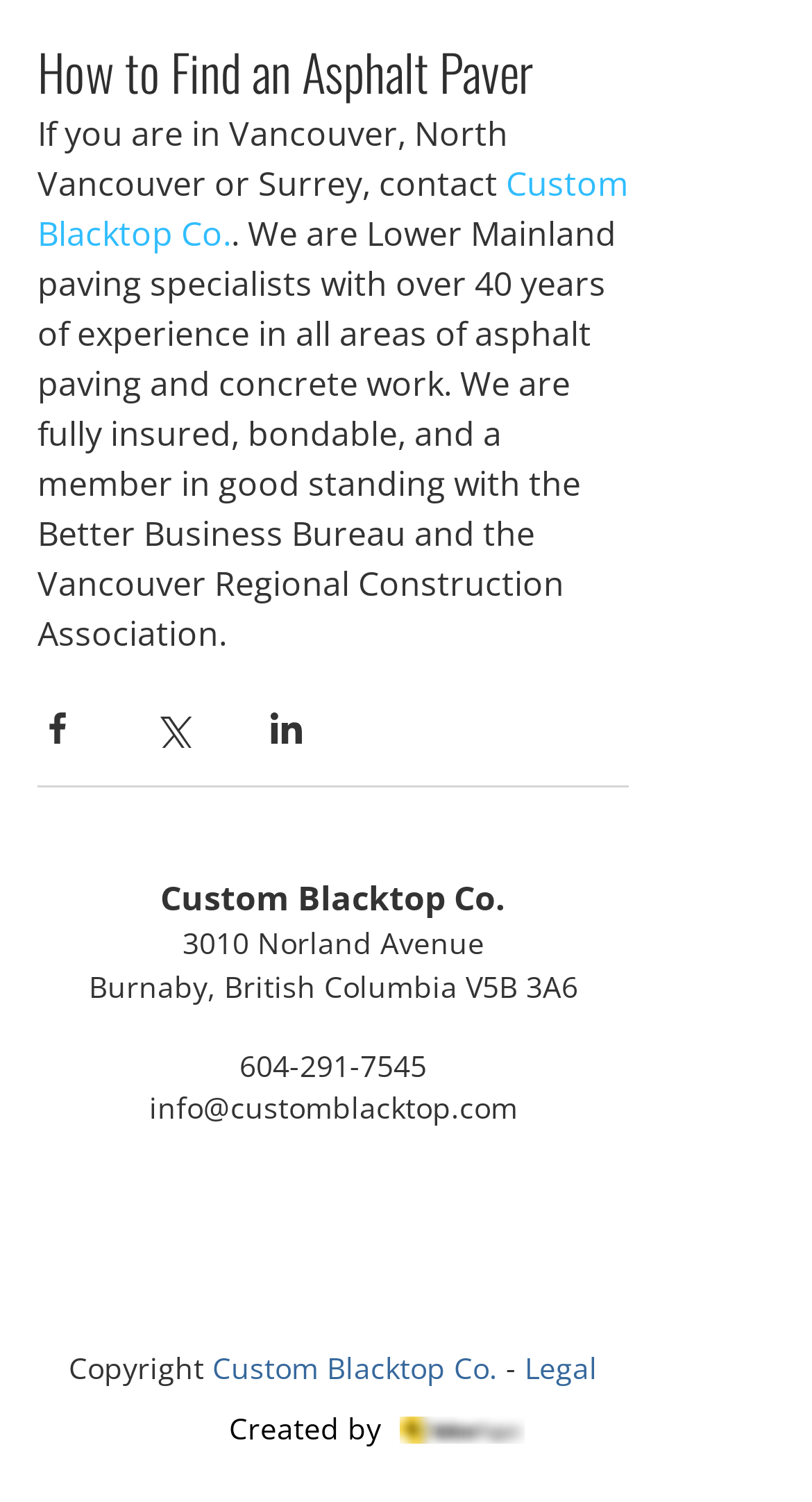Please provide the bounding box coordinates for the element that needs to be clicked to perform the following instruction: "Call the phone number". The coordinates should be given as four float numbers between 0 and 1, i.e., [left, top, right, bottom].

[0.295, 0.696, 0.526, 0.722]